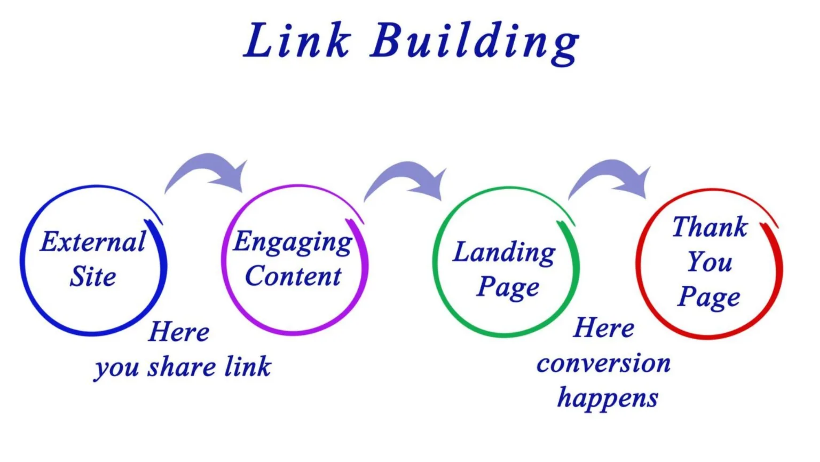Reply to the question with a brief word or phrase: What is the purpose of the arrows in the diagram?

Indicate flow